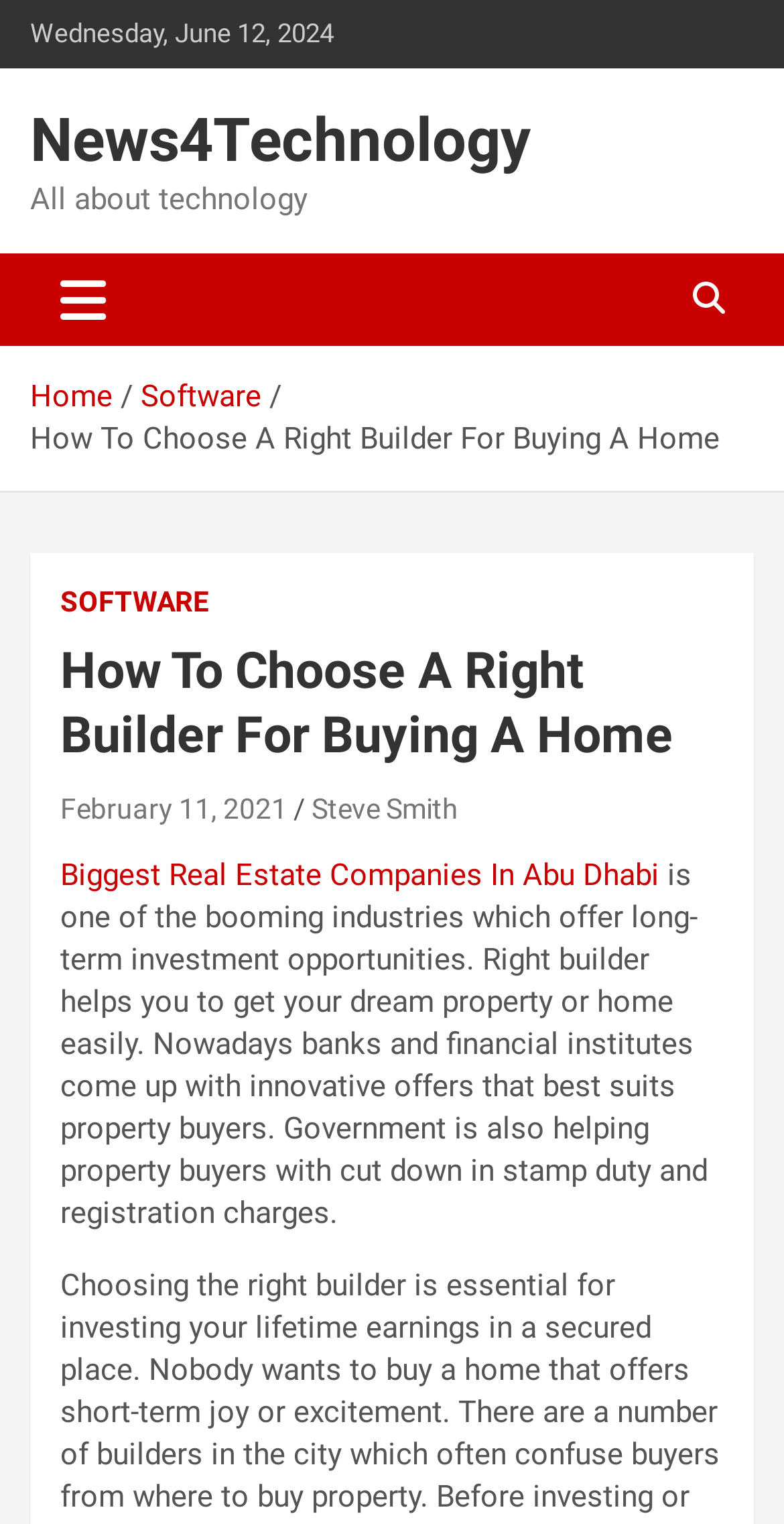Could you locate the bounding box coordinates for the section that should be clicked to accomplish this task: "Go to 'Home' page".

[0.038, 0.248, 0.144, 0.272]